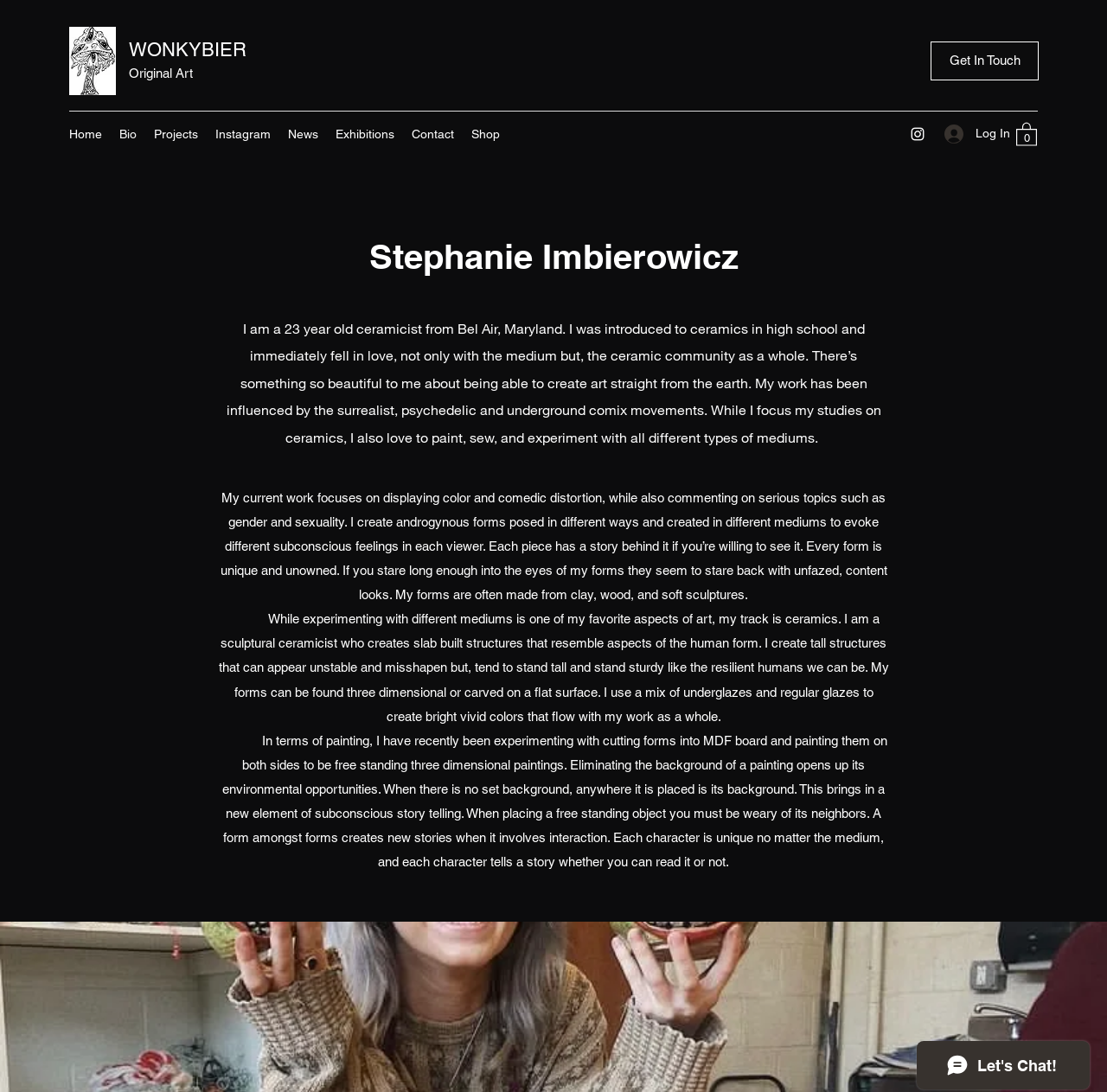Determine the bounding box coordinates in the format (top-left x, top-left y, bottom-right x, bottom-right y). Ensure all values are floating point numbers between 0 and 1. Identify the bounding box of the UI element described by: Log In

[0.842, 0.108, 0.912, 0.137]